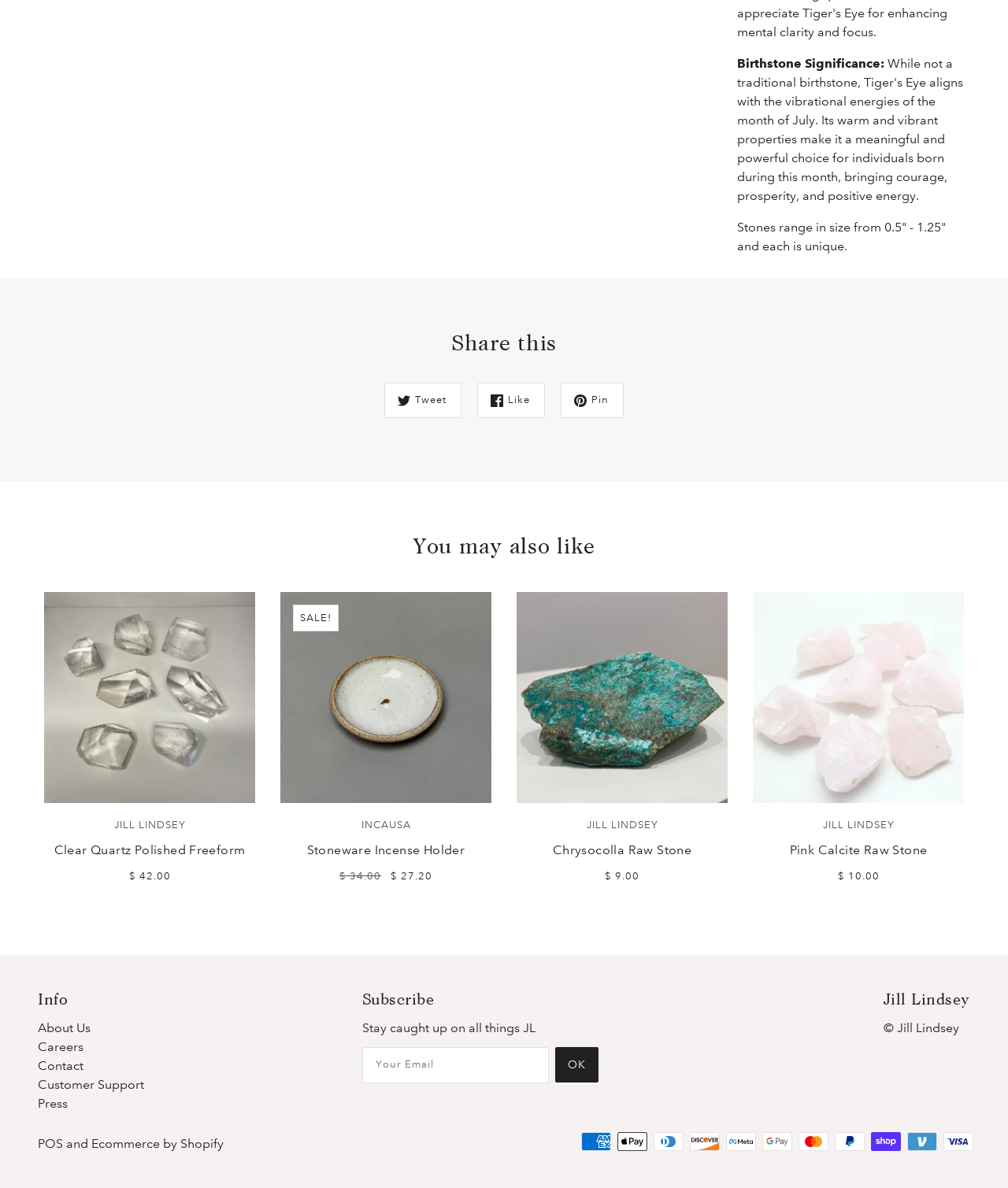Please determine the bounding box coordinates for the element that should be clicked to follow these instructions: "submit a paper".

None